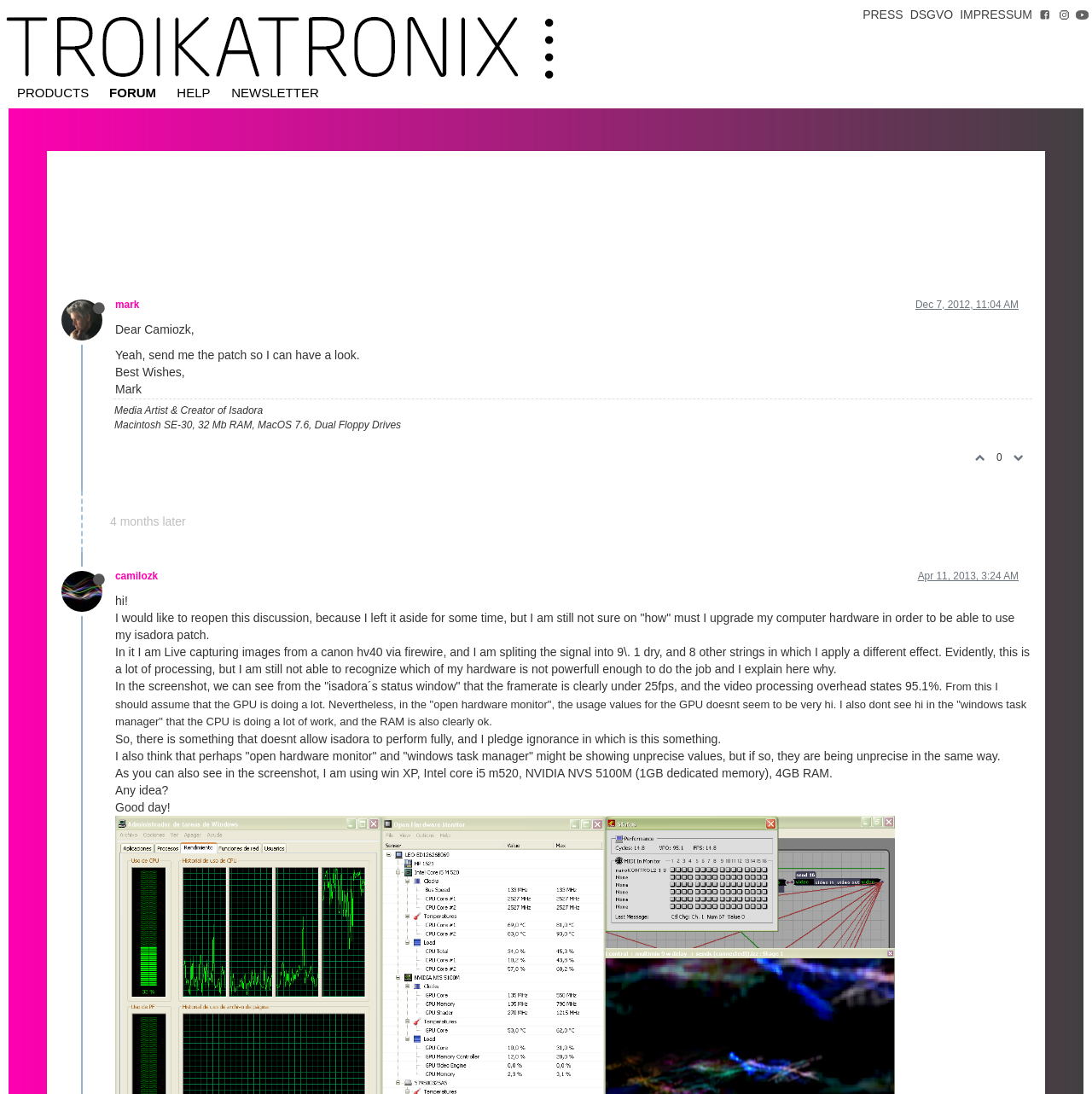Find the bounding box coordinates for the area that must be clicked to perform this action: "Check the add-ons".

[0.136, 0.008, 0.21, 0.019]